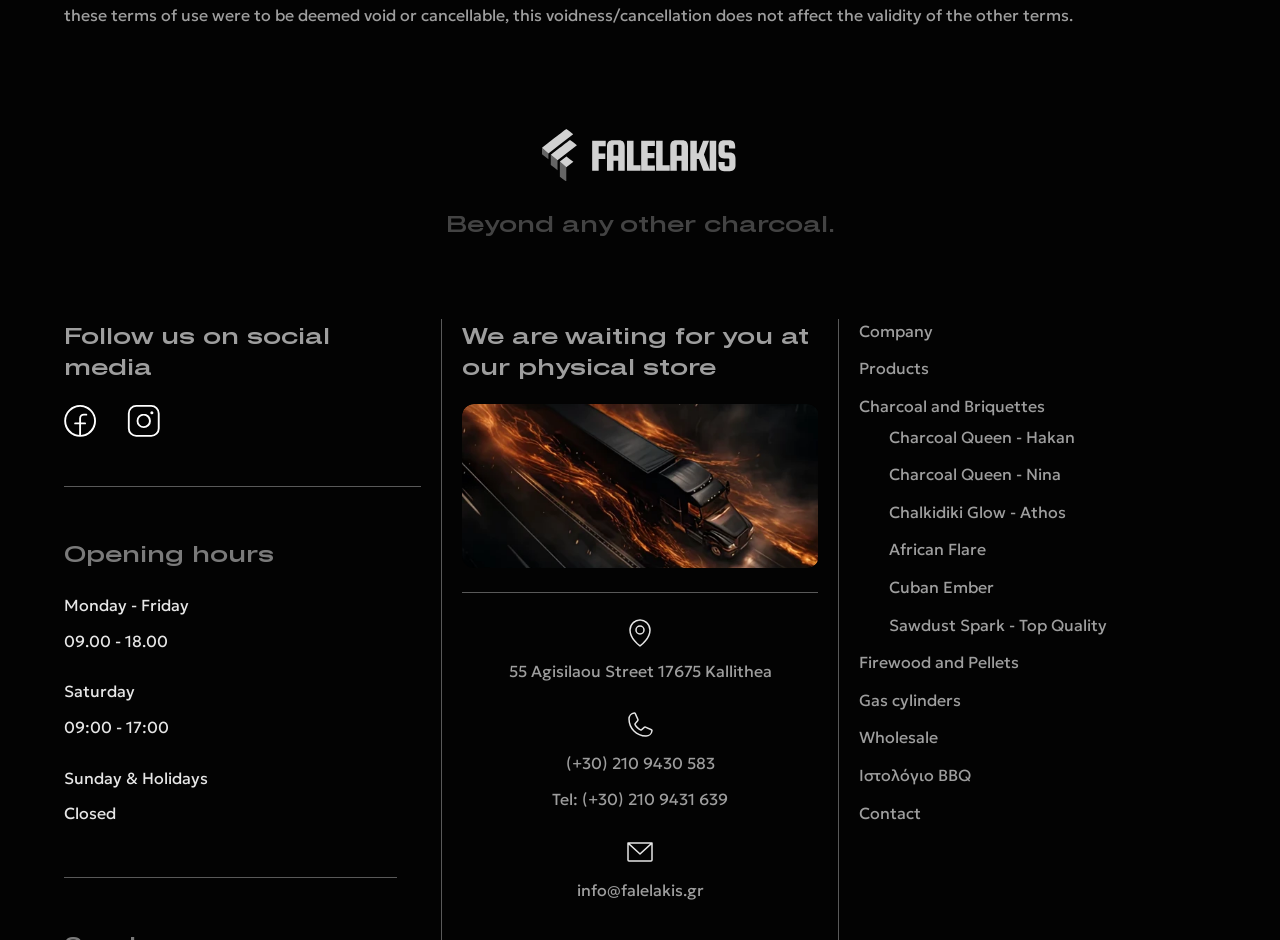Could you please study the image and provide a detailed answer to the question:
What is the name of the charcoal product?

I found the name of the charcoal product by looking at the link element with the text 'Charcoal Queen - Hakan' which is located in the section with the heading 'Charcoal and Briquettes'.